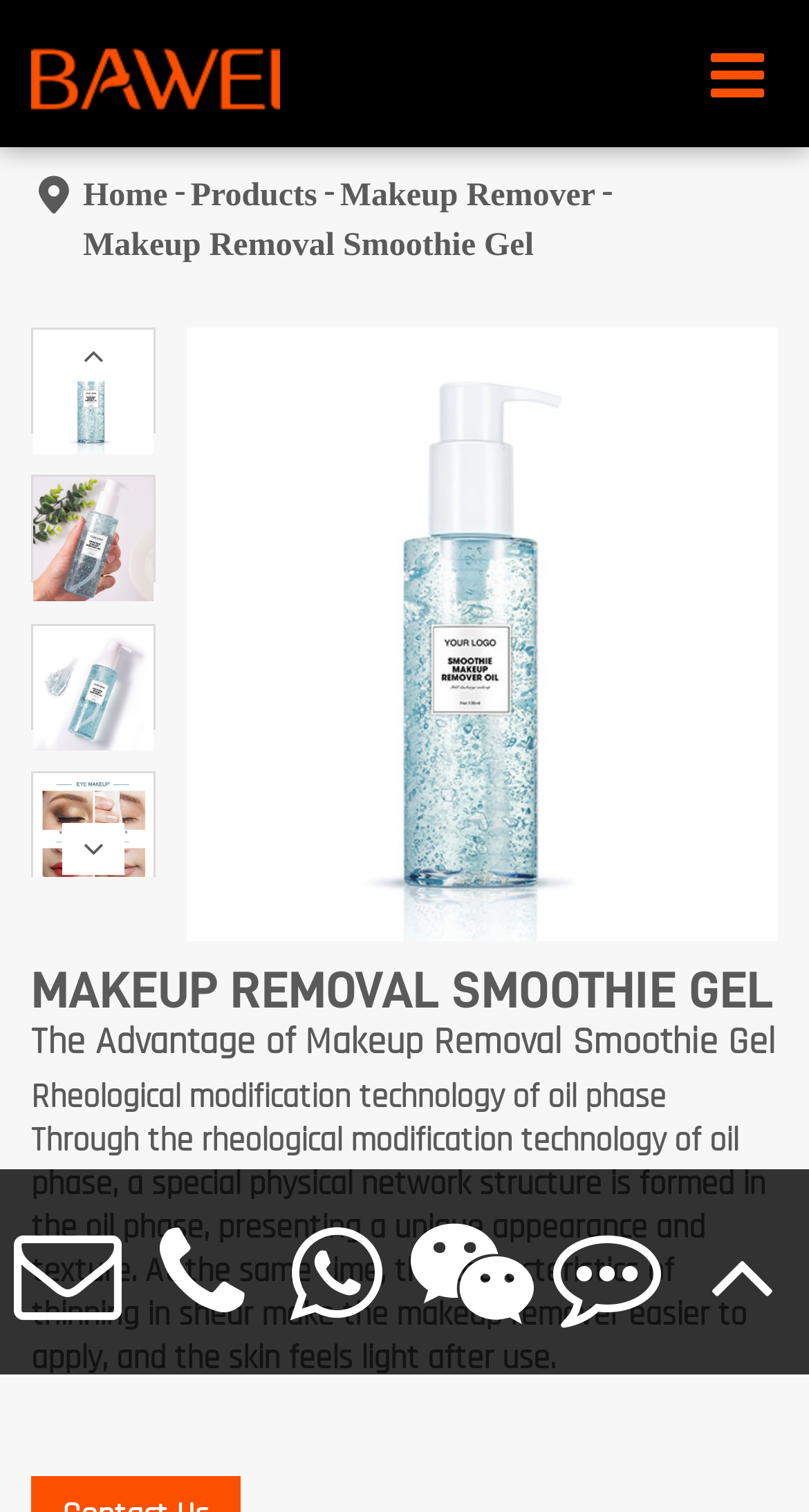Extract the primary header of the webpage and generate its text.

MAKEUP REMOVAL SMOOTHIE GEL